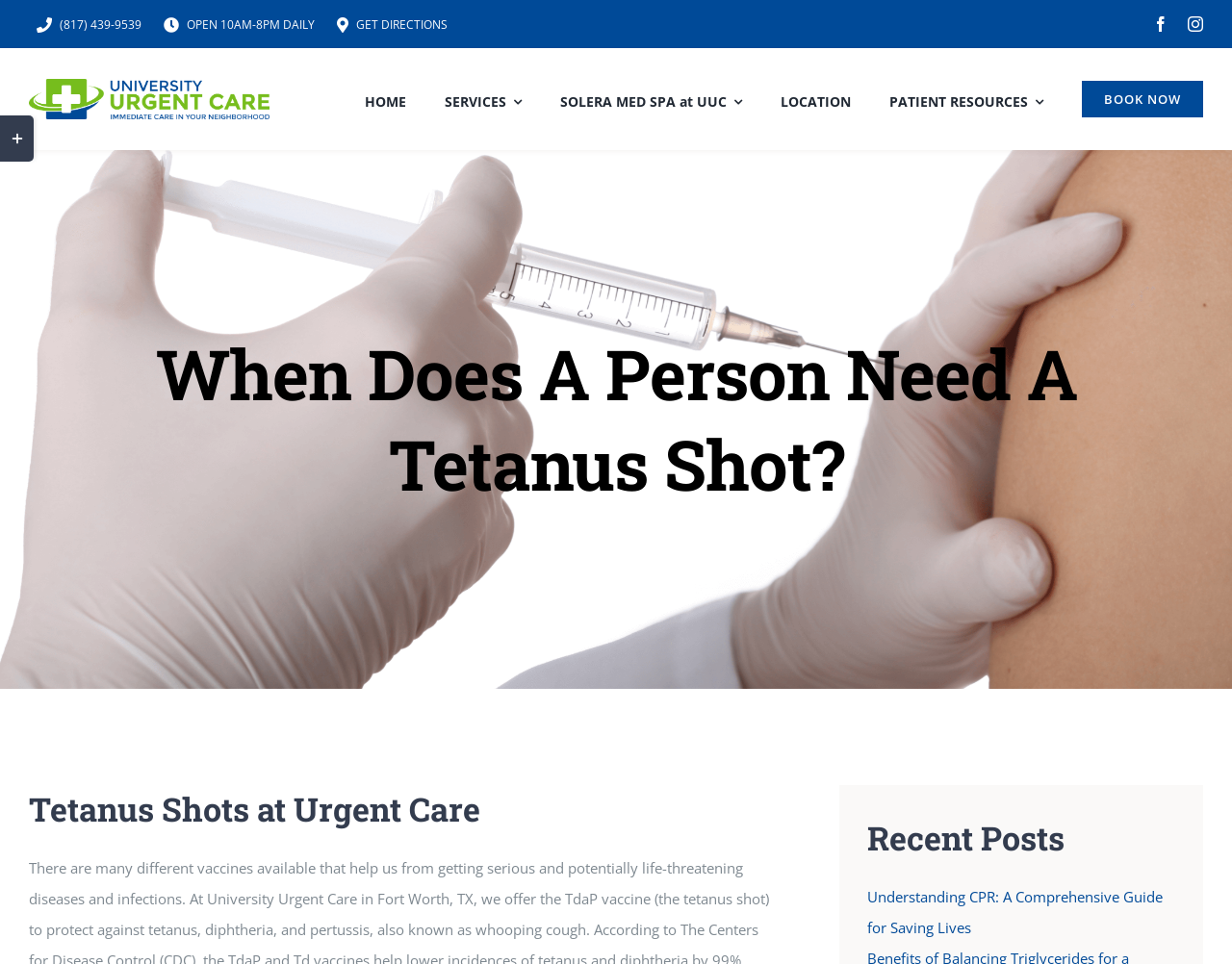What is the daily operating hour of the urgent care?
Using the information from the image, answer the question thoroughly.

I found the daily operating hour by looking at the top left section of the webpage, where the navigation menu is located. The operating hour is written in a link format, which is 'OPEN 10AM-8PM DAILY'.